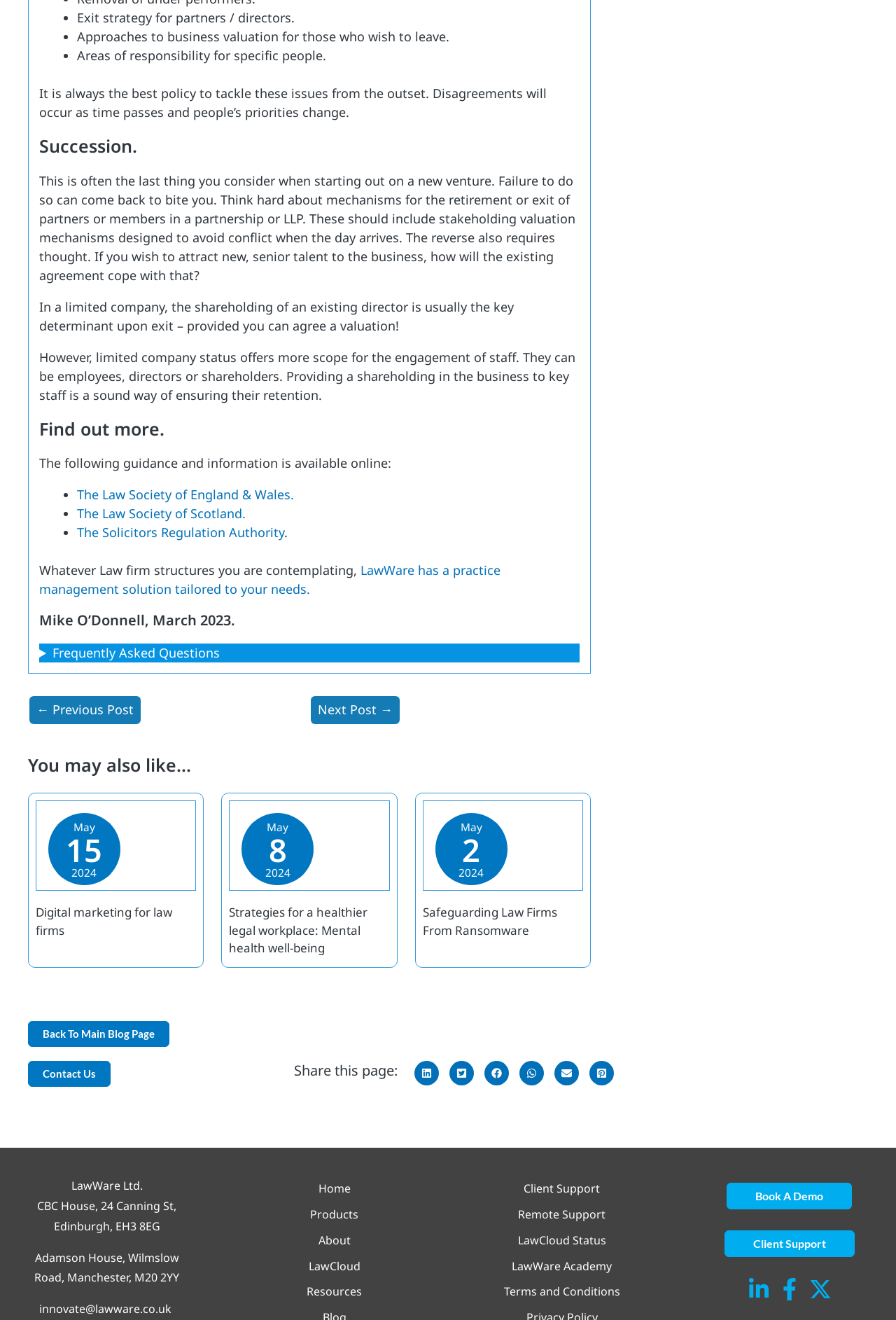Identify the bounding box coordinates of the region that needs to be clicked to carry out this instruction: "Go to 'Contact Us'". Provide these coordinates as four float numbers ranging from 0 to 1, i.e., [left, top, right, bottom].

[0.031, 0.804, 0.123, 0.823]